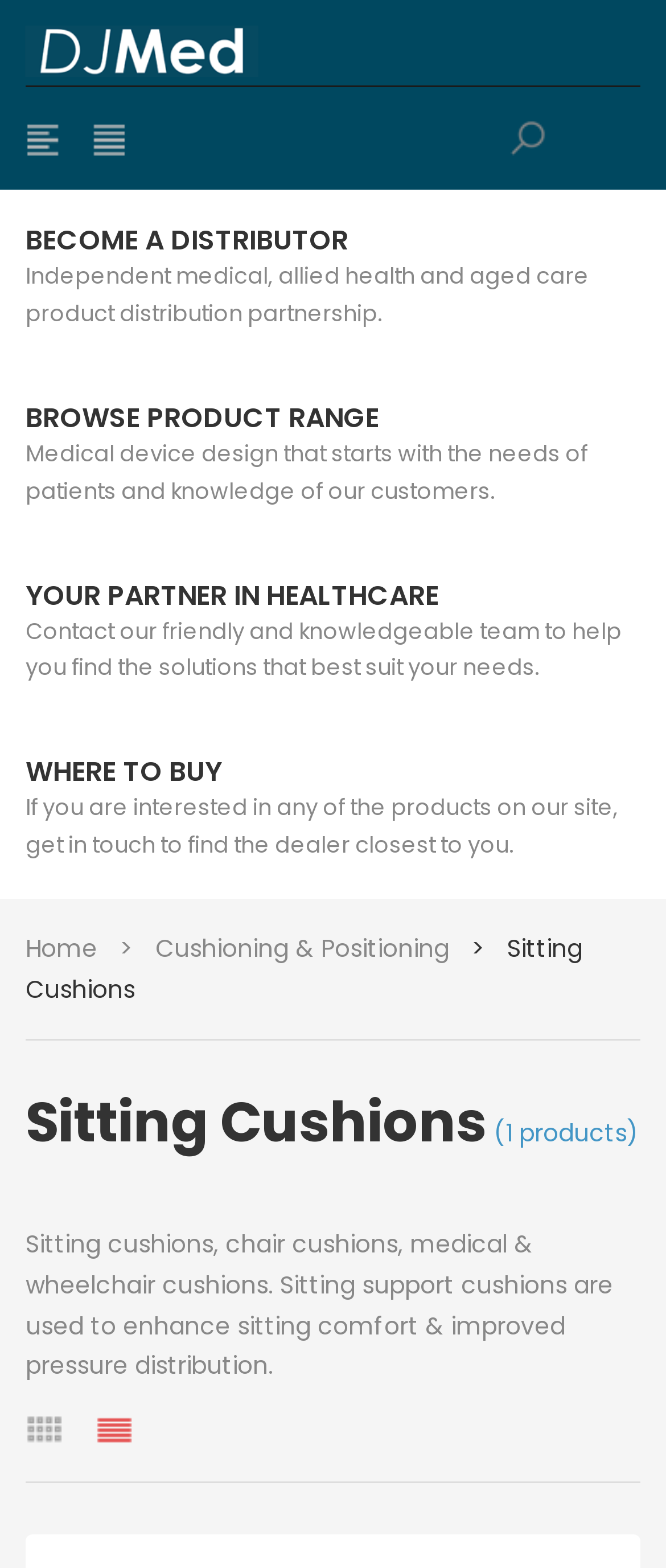Please specify the bounding box coordinates of the clickable region to carry out the following instruction: "visit DJMed website". The coordinates should be four float numbers between 0 and 1, in the format [left, top, right, bottom].

[0.038, 0.011, 0.962, 0.054]